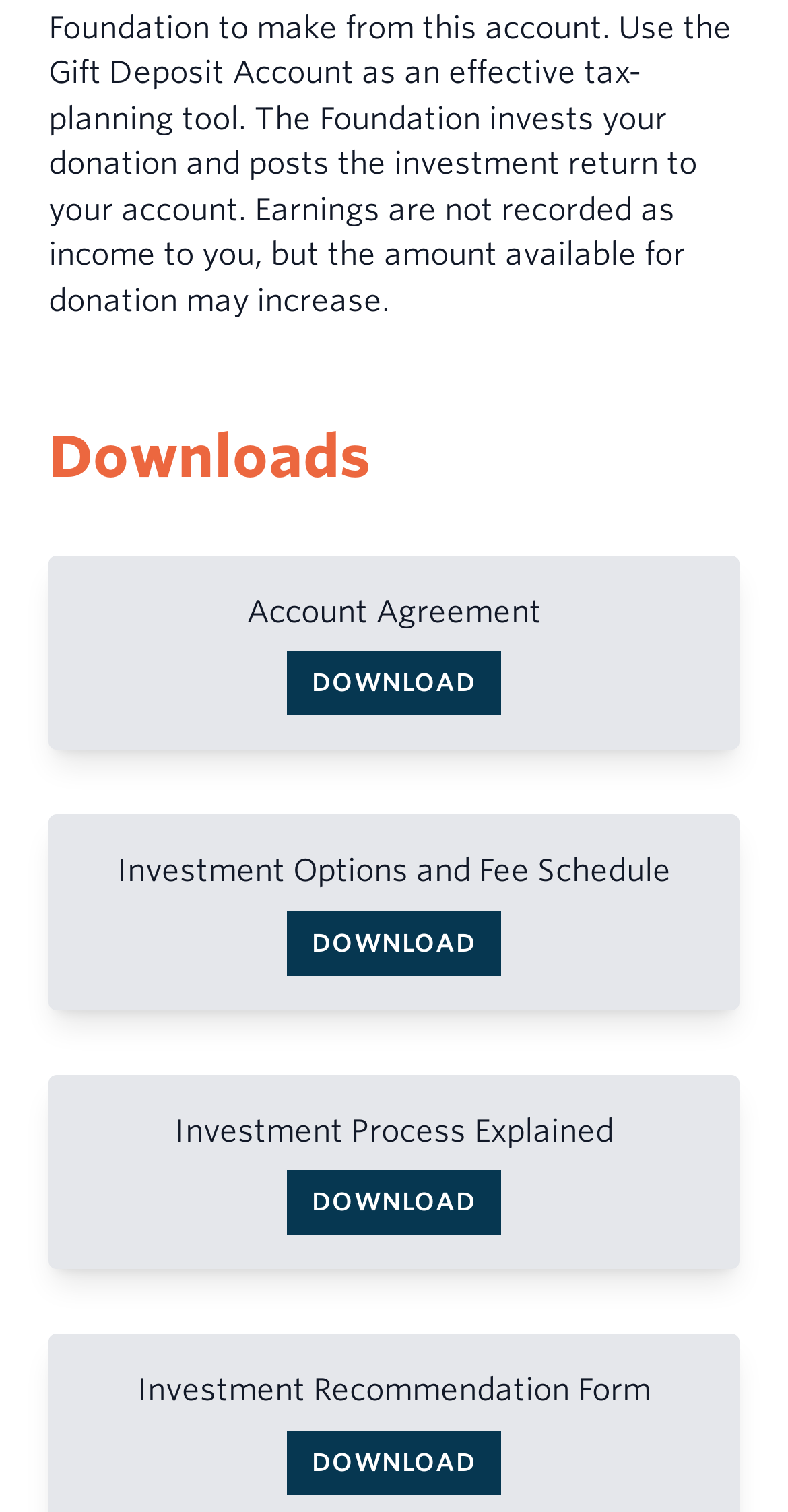Using the provided element description "Investment Options and Fee Schedule", determine the bounding box coordinates of the UI element.

[0.128, 0.562, 0.872, 0.592]